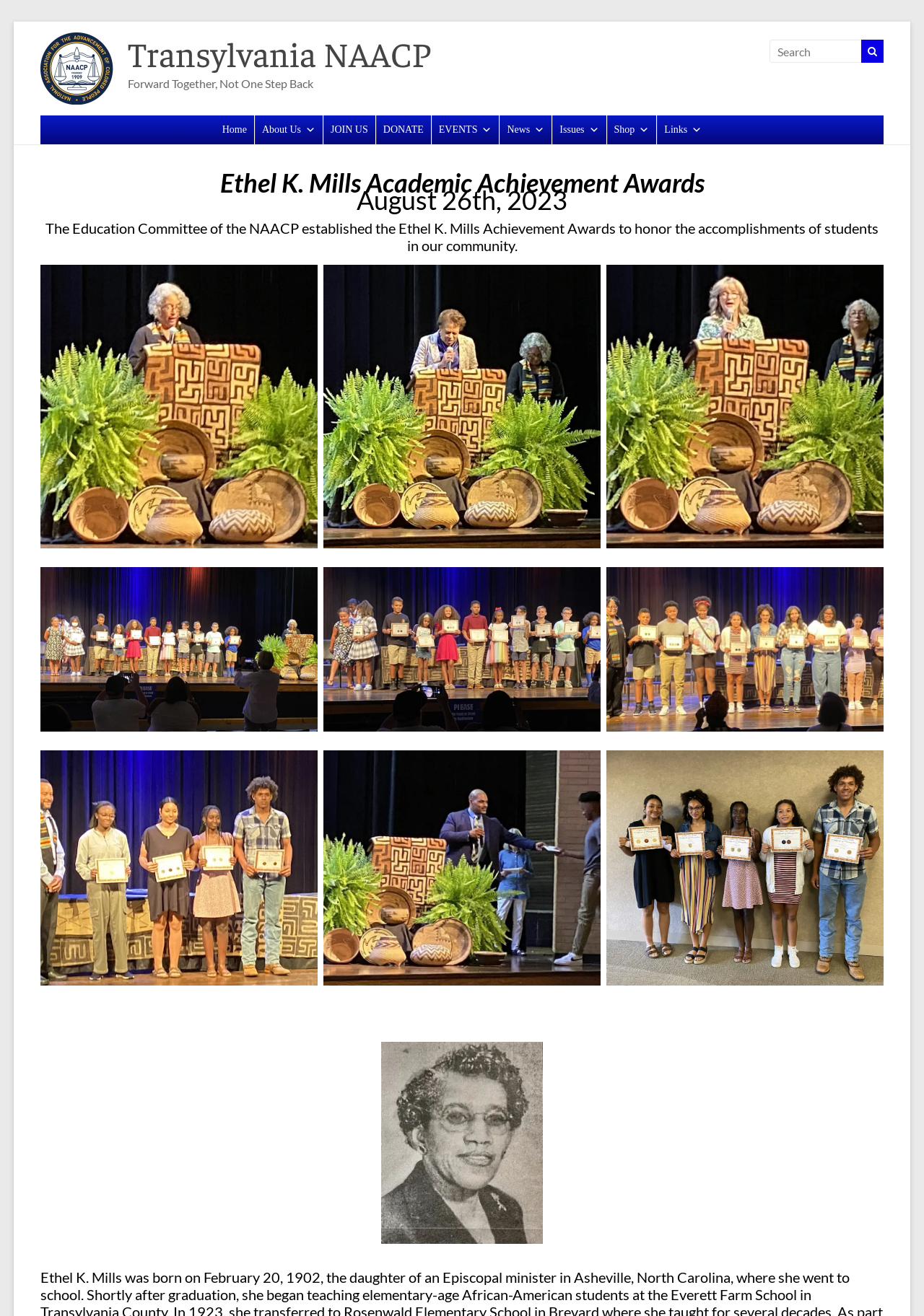Please locate the bounding box coordinates of the region I need to click to follow this instruction: "Click the link to read the article on Washington Post".

None